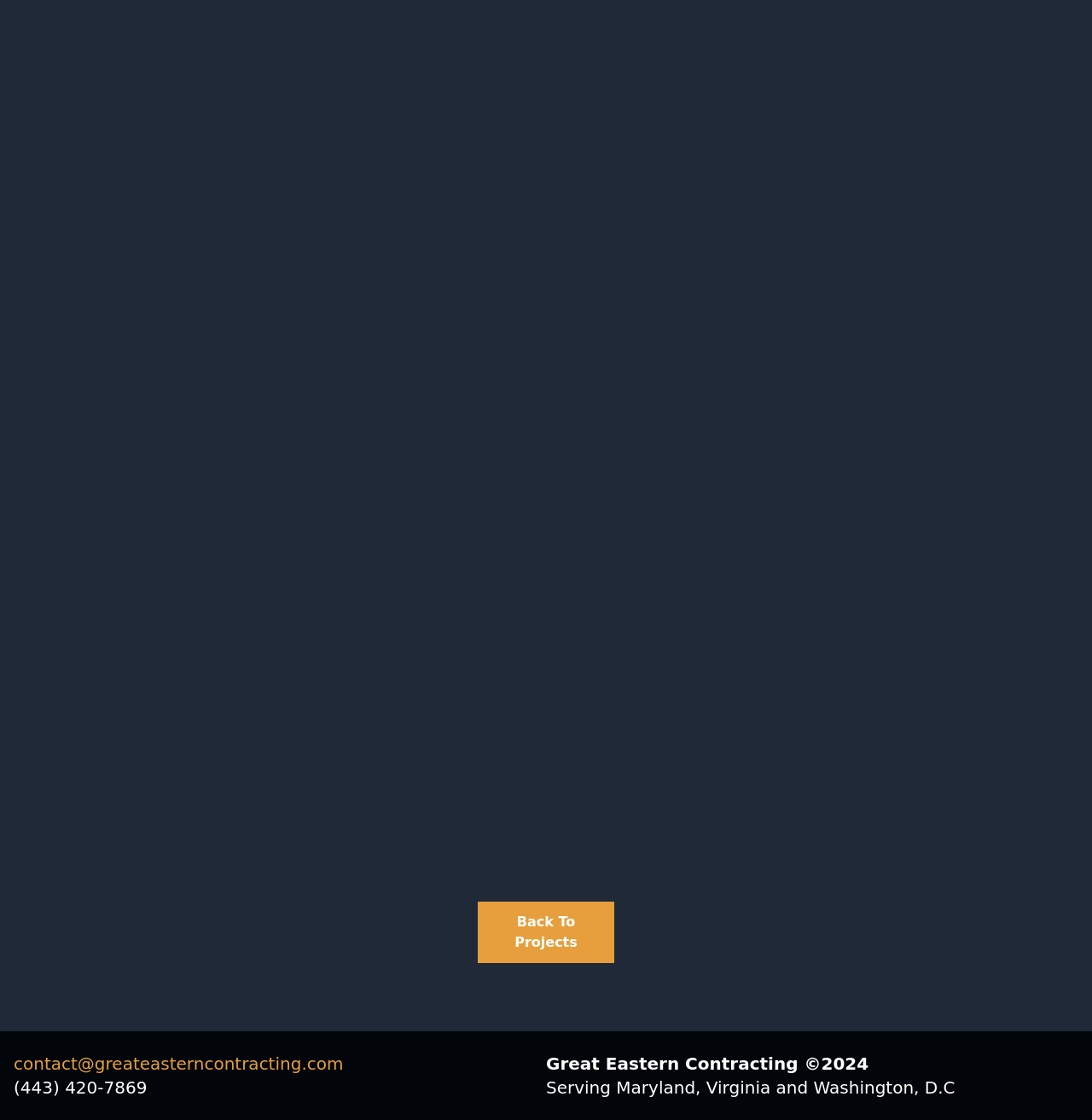Locate the bounding box of the UI element based on this description: "contact@greateasterncontracting.com". Provide four float numbers between 0 and 1 as [left, top, right, bottom].

[0.012, 0.941, 0.314, 0.959]